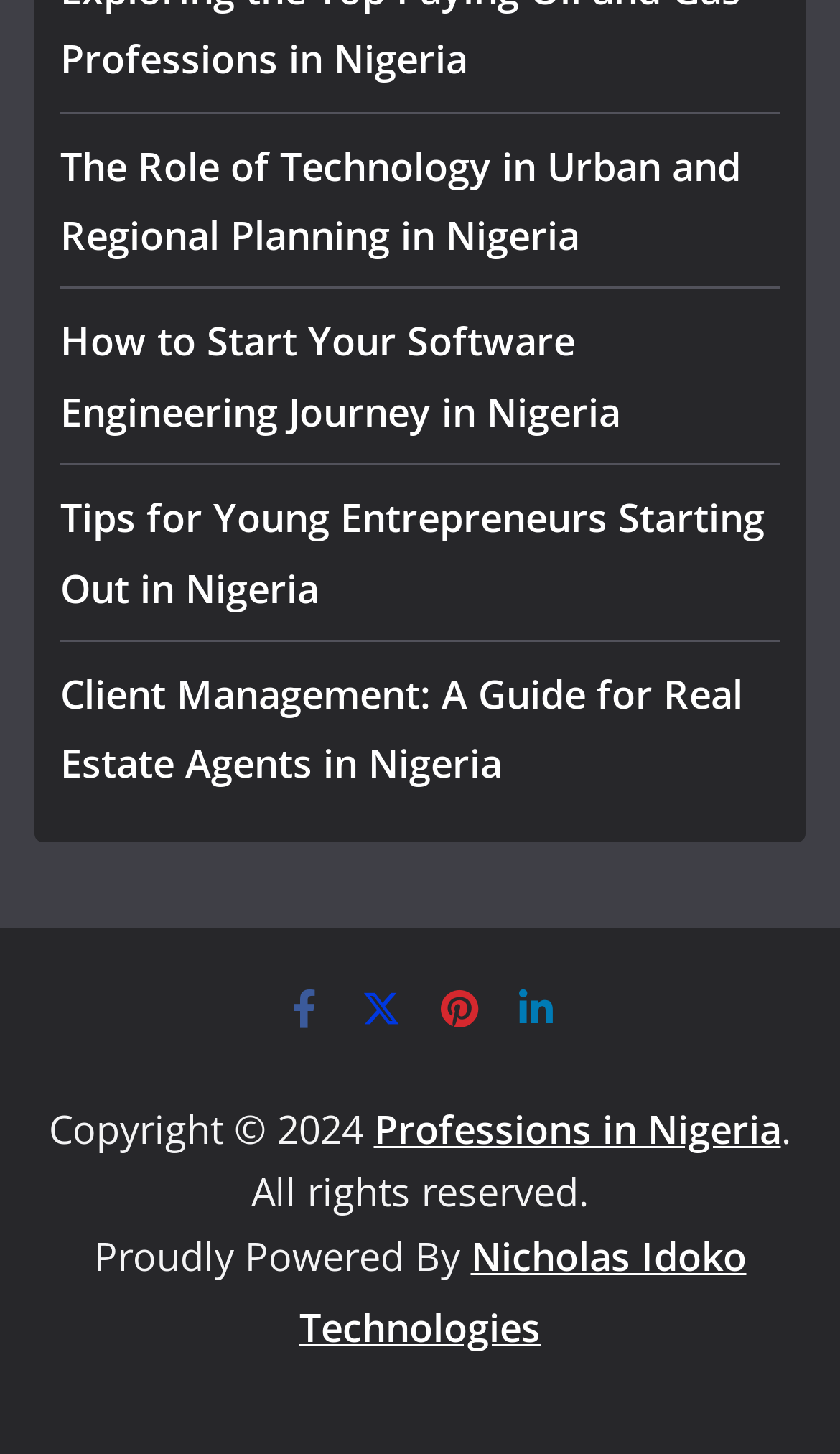Respond to the question below with a single word or phrase:
What is the profession-related link at the bottom?

Professions in Nigeria